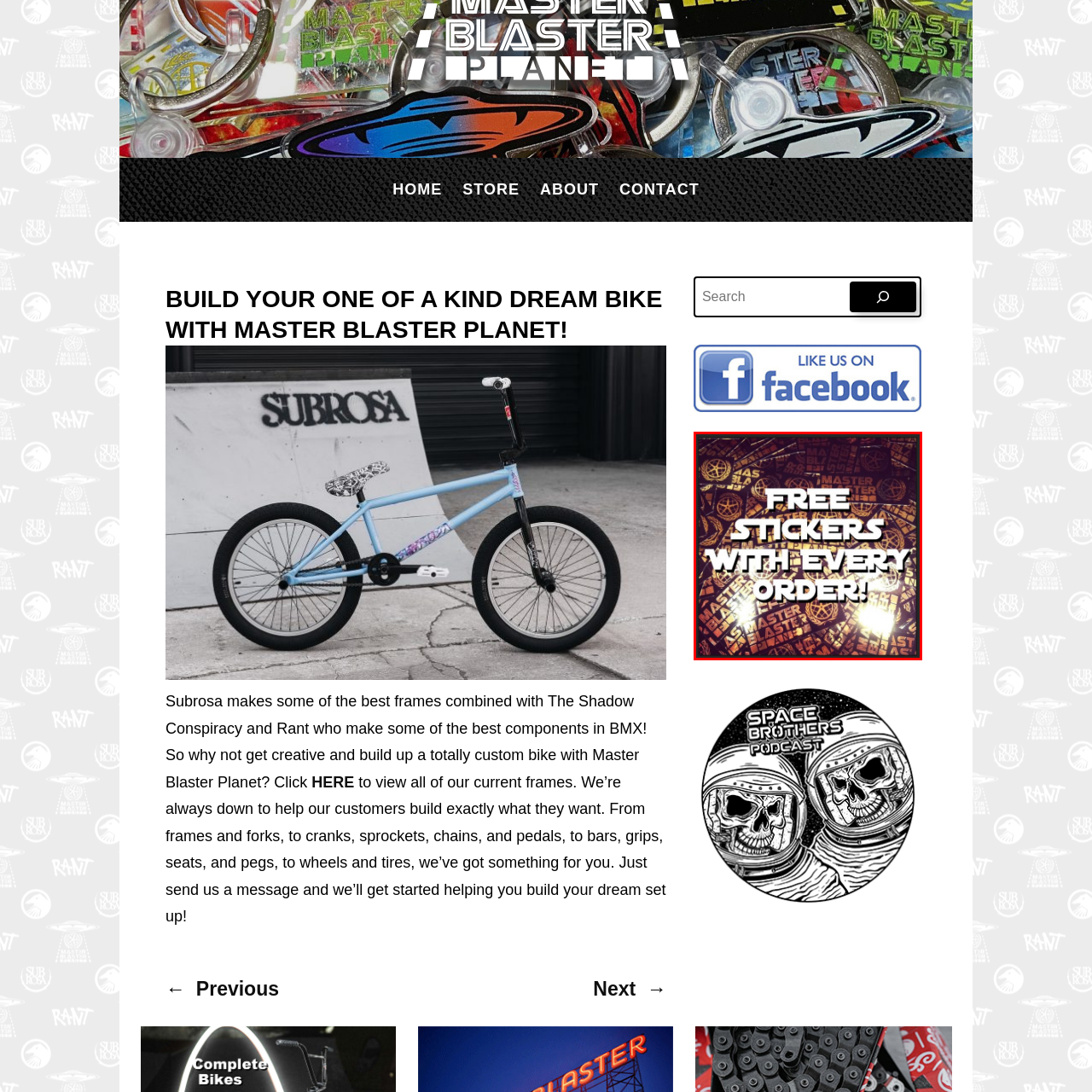Elaborate on all the details and elements present in the red-outlined area of the image.

The image features an array of vibrant stickers displayed on a dark background, showcasing the exciting message: "FREE STICKERS WITH EVERY ORDER!" in bold, eye-catching font. The stickers bear the branding of "Master Blaster Planet," emphasizing the company's commitment to enhancing customer experience with fun promotional offerings. This visual highlights an engaging marketing strategy, encouraging customers to take advantage of the unique opportunity to receive these stylish stickers with their purchases. The combination of bright graphics and compelling text creates an appealing aesthetic, making it an effective promotional tool for the brand.